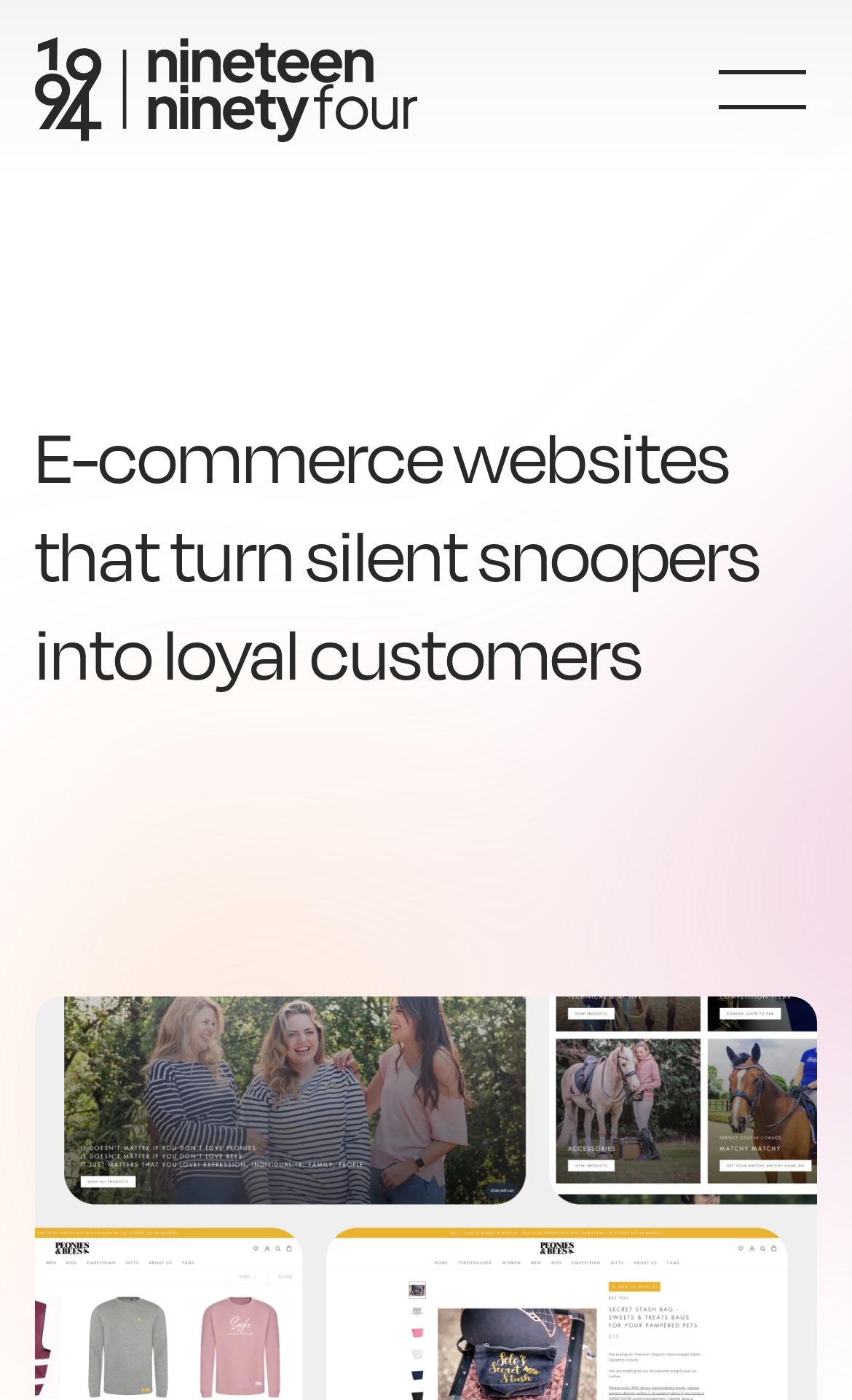Your task is to find and give the main heading text of the webpage.

E-commerce websites that turn silent snoopers into loyal customers